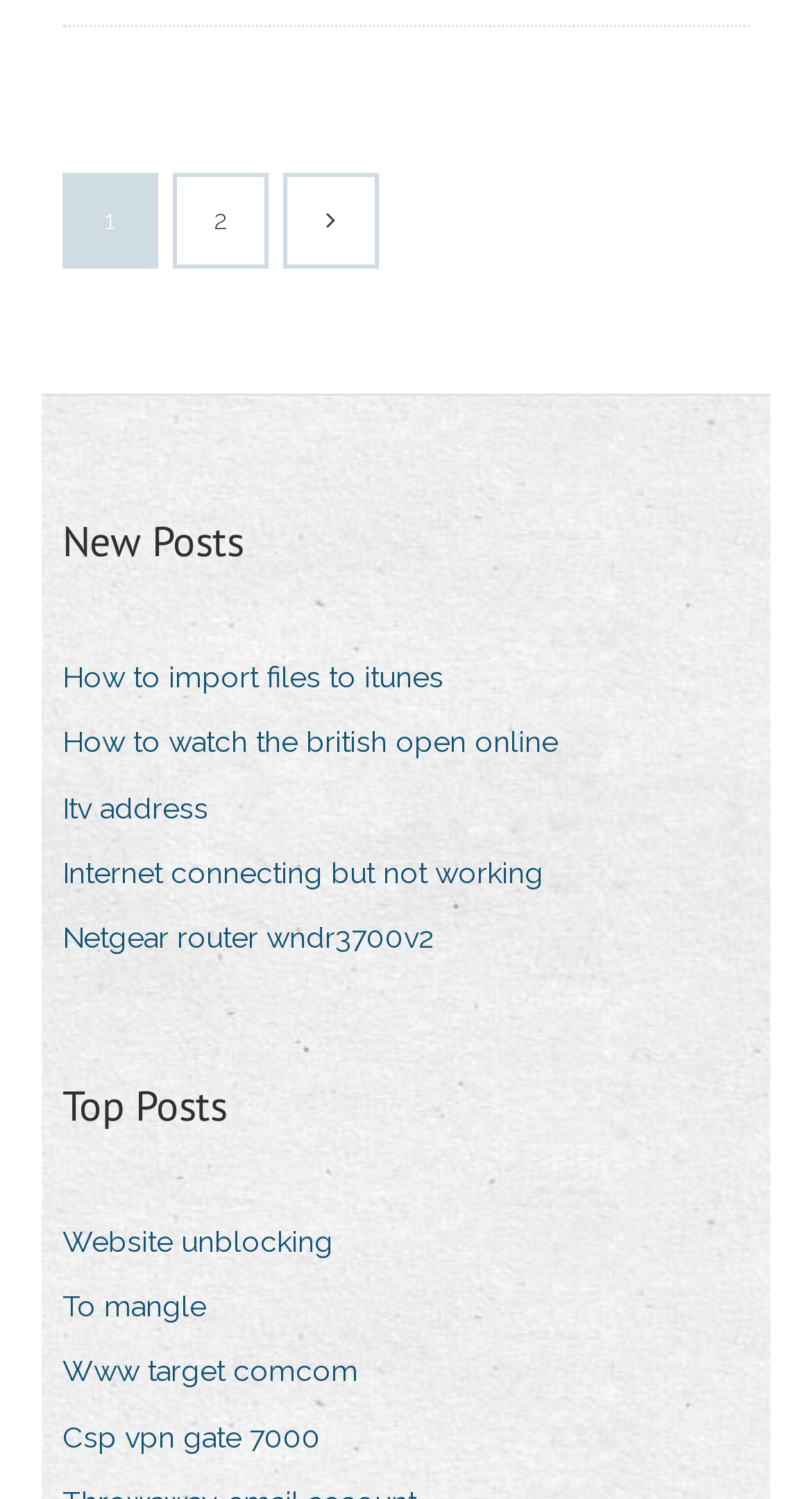How many links are listed under 'Top Posts'?
Refer to the image and provide a one-word or short phrase answer.

4